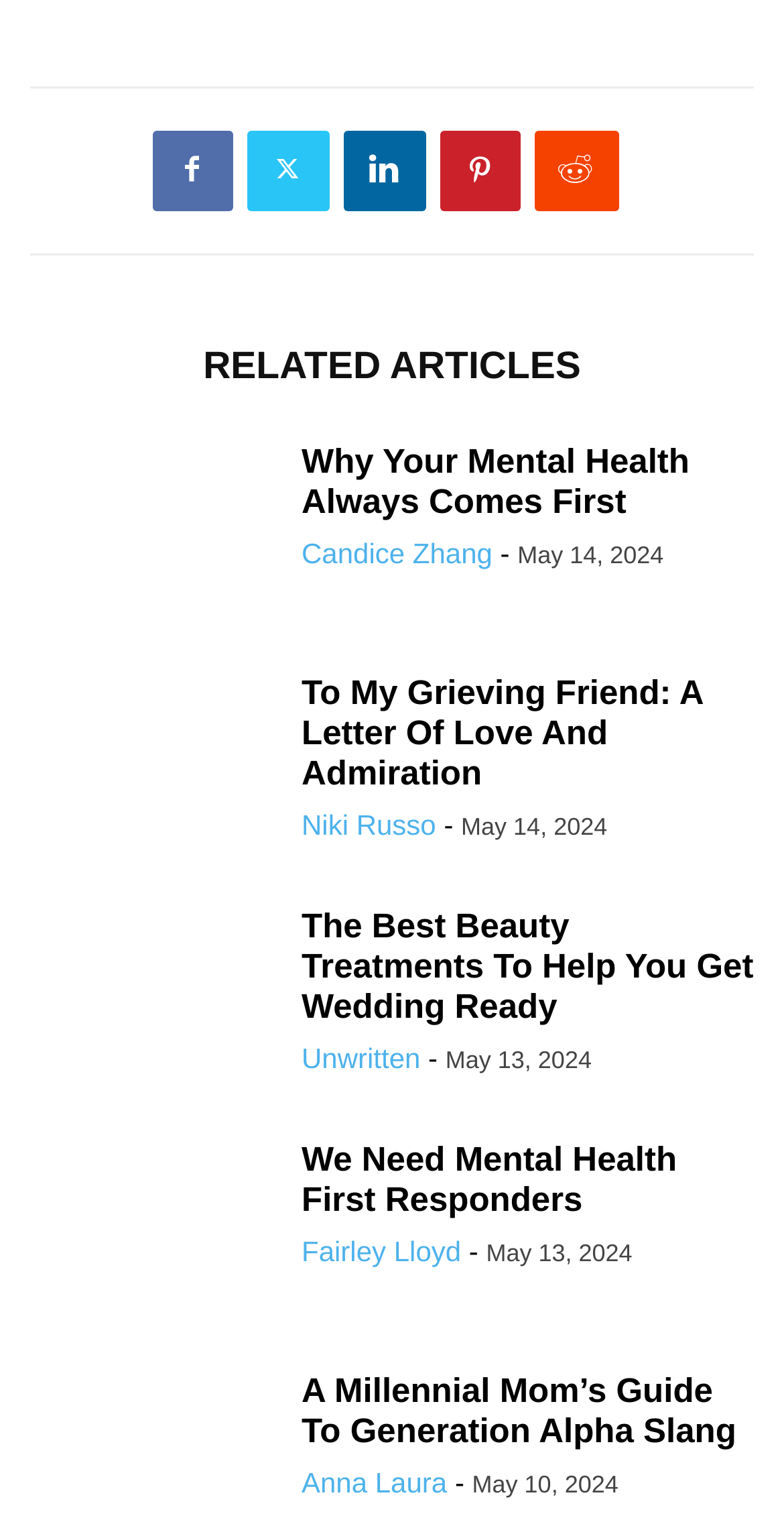Please provide the bounding box coordinates in the format (top-left x, top-left y, bottom-right x, bottom-right y). Remember, all values are floating point numbers between 0 and 1. What is the bounding box coordinate of the region described as: Anna Laura

[0.385, 0.959, 0.57, 0.98]